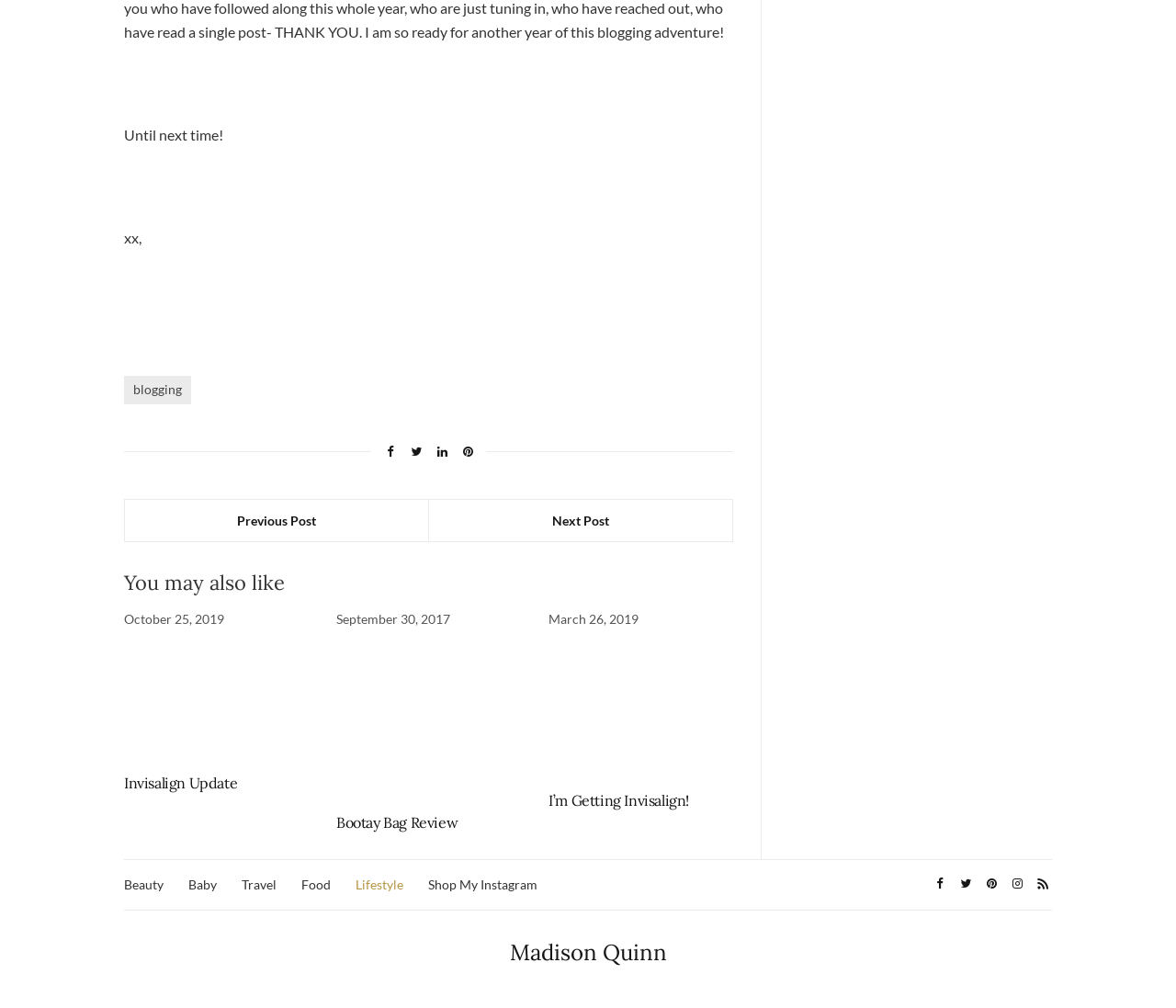What is the date of the second recommended post?
Provide an in-depth and detailed answer to the question.

The date of the second recommended post can be found in the 'You may also like' section, where it says 'September 30, 2017' in a time element.